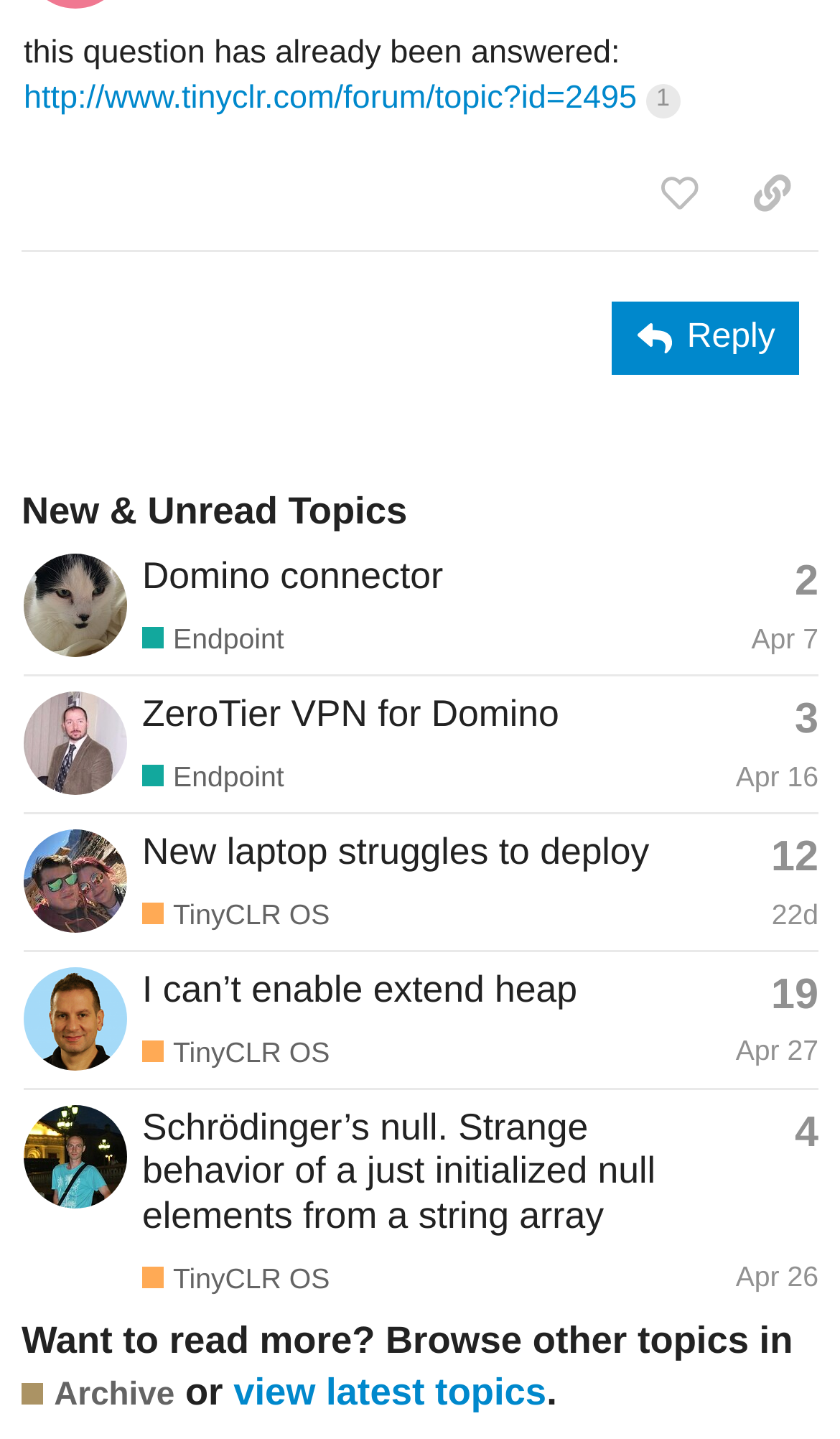Pinpoint the bounding box coordinates of the clickable element needed to complete the instruction: "Learn about Bitergia Analytics Platform in less than 2 minutes". The coordinates should be provided as four float numbers between 0 and 1: [left, top, right, bottom].

None